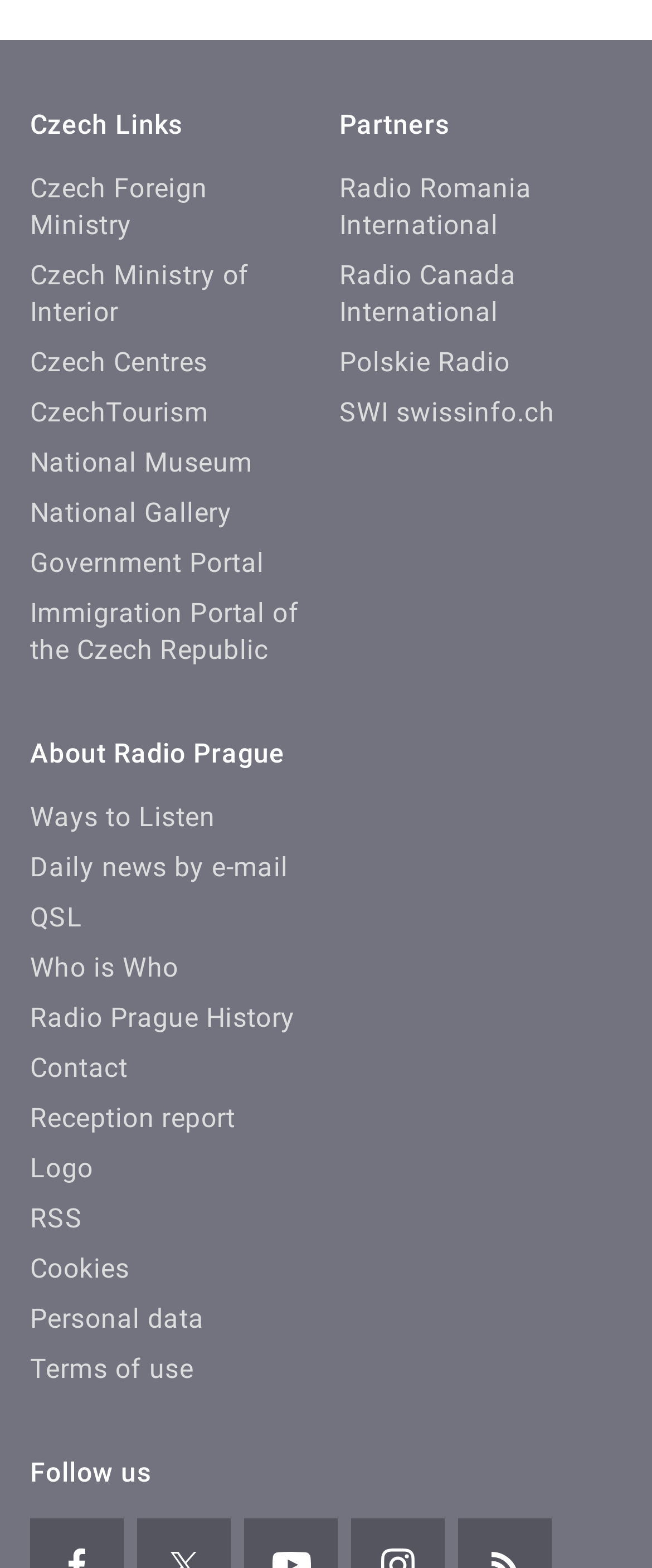Provide a one-word or one-phrase answer to the question:
What is the first link in the Partners section?

Radio Romania International